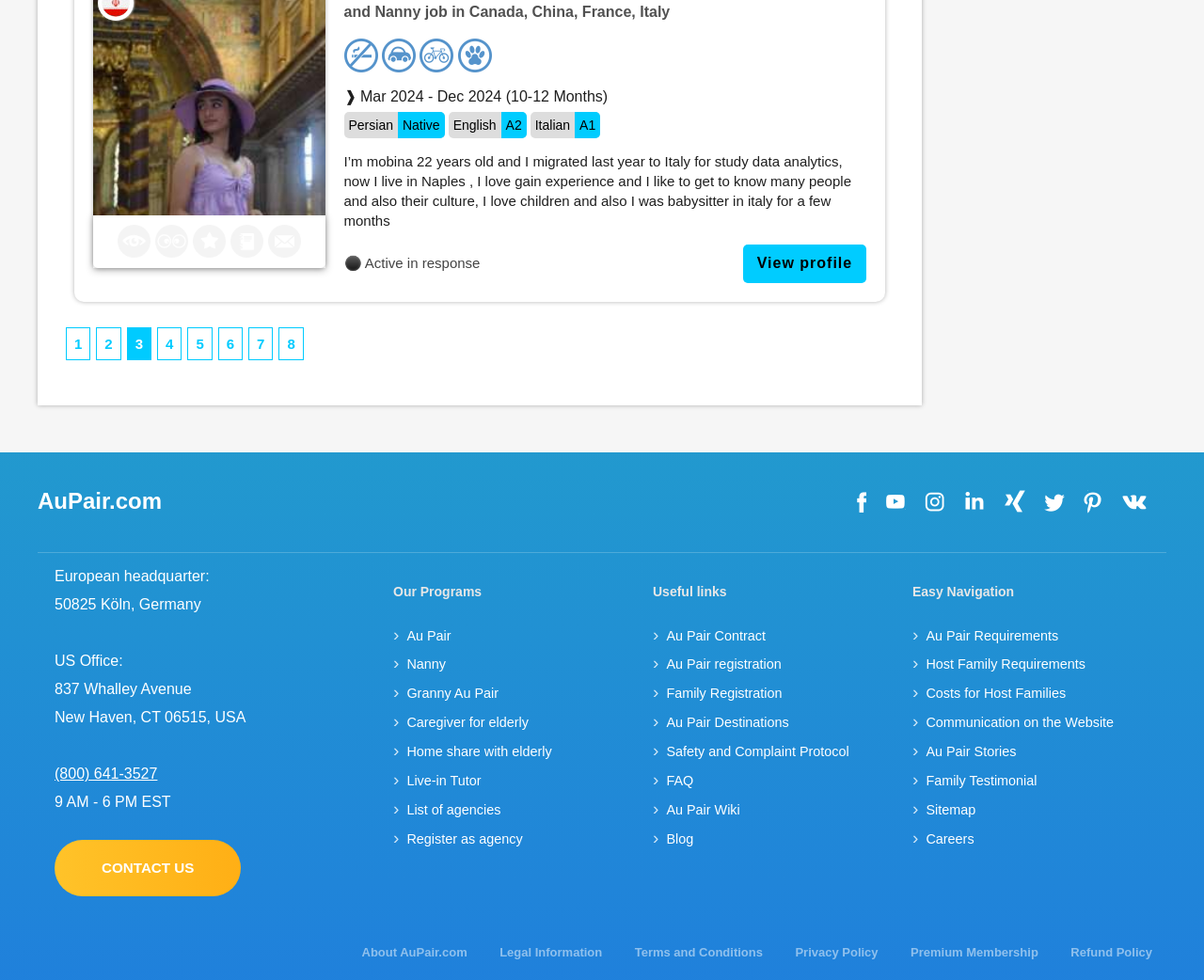Locate the bounding box for the described UI element: "6". Ensure the coordinates are four float numbers between 0 and 1, formatted as [left, top, right, bottom].

[0.181, 0.334, 0.202, 0.367]